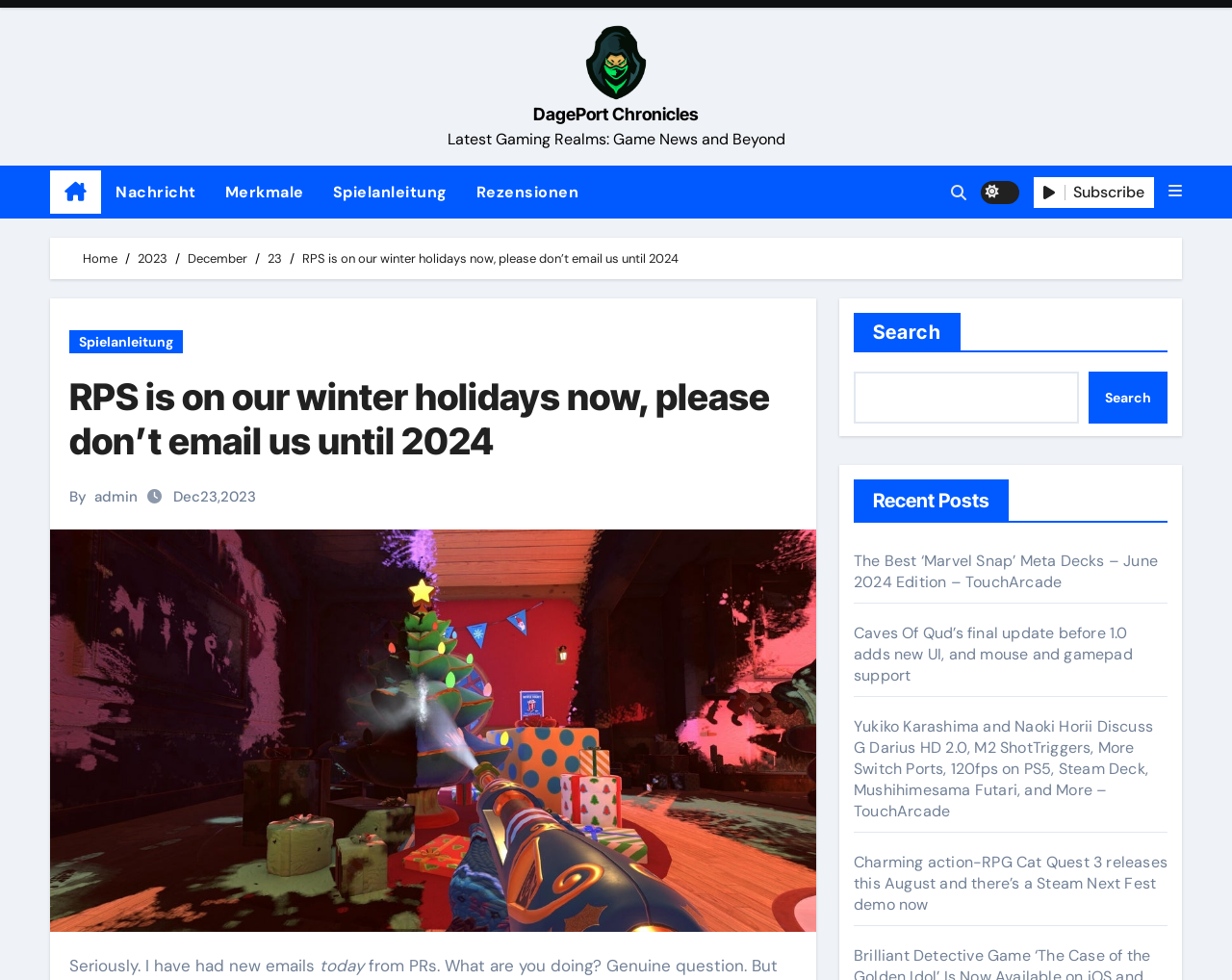Identify the main heading from the webpage and provide its text content.

RPS is on our winter holidays now, please don’t email us until 2024